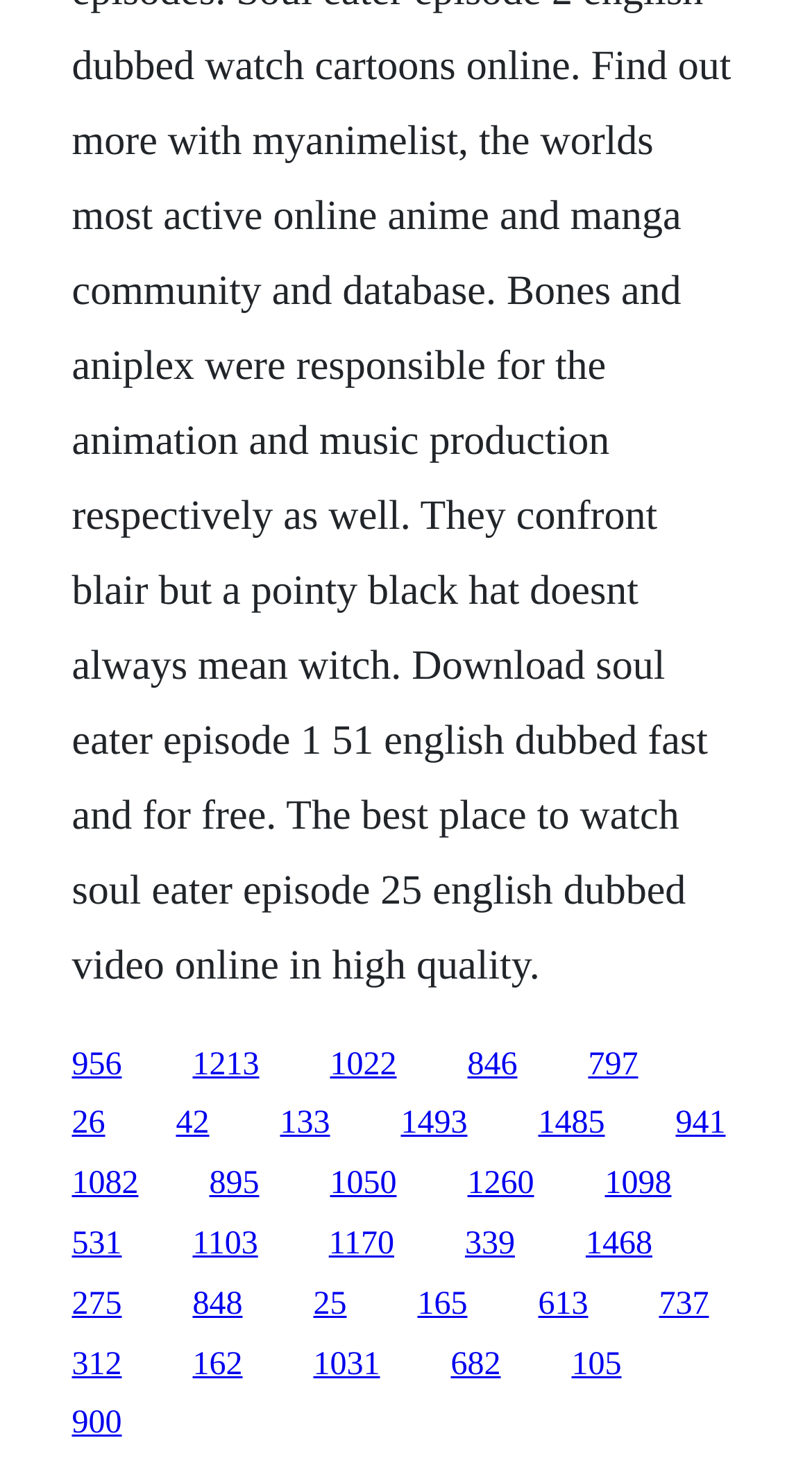What is the vertical position of the link '26' relative to the link '846'?
Use the image to give a comprehensive and detailed response to the question.

I compared the y1 and y2 coordinates of the link '26' and the link '846'. The y1 and y2 values of '26' are 0.752 and 0.776, respectively, while the y1 and y2 values of '846' are 0.711 and 0.735, respectively. Since the y1 value of '26' is greater than the y1 value of '846', the link '26' is above the link '846'.